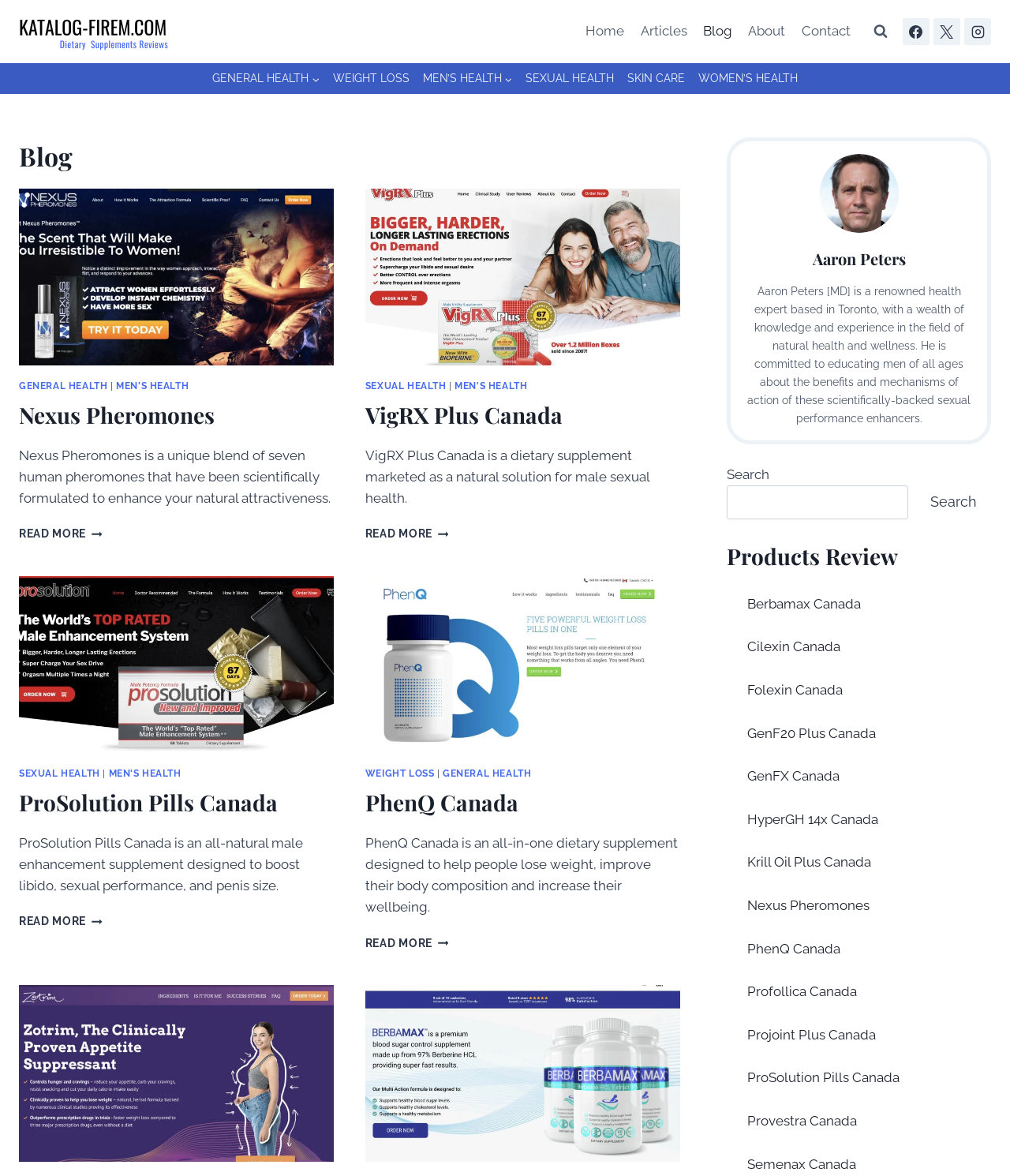Describe the webpage in detail, including text, images, and layout.

The webpage is a blog about dietary supplements in Canada, with a focus on health and wellness. At the top, there is a logo and a secondary navigation menu with links to "Home", "Articles", "Blog", "About", and "Contact". Below the navigation menu, there are social media links to Facebook, Instagram, and X. 

On the left side, there is a primary navigation menu with categories such as "GENERAL HEALTH", "WEIGHT LOSS", "MEN'S HEALTH", "SEXUAL HEALTH", "SKIN CARE", and "WOMEN'S HEALTH". Each category has a dropdown menu with subcategories.

The main content of the webpage is divided into four sections, each featuring a different dietary supplement. The first section is about Nexus Pheromones, a unique blend of seven human pheromones designed to enhance natural attractiveness. The section includes an image, a heading, and a brief description of the product.

The second section is about VigRX Plus Canada, a dietary supplement marketed as a natural solution for male sexual health. The section includes an image, a heading, and a brief description of the product.

The third section is about ProSolution Pills Canada, an all-natural male enhancement supplement designed to boost libido, sexual performance, and penis size. The section includes an image, a heading, and a brief description of the product.

The fourth section is about PhenQ Canada, an all-in-one dietary supplement designed to help people lose weight, improve their body composition, and increase their wellbeing. The section includes an image, a heading, and a brief description of the product.

At the bottom of each section, there is a "READ MORE" link to learn more about each product. Additionally, there are two more sections featuring Zotrim Canada and Berbamax Canada, with images and links to learn more about these products. Finally, there is an image of Aaron Peters, a renowned health expert, at the bottom of the page.